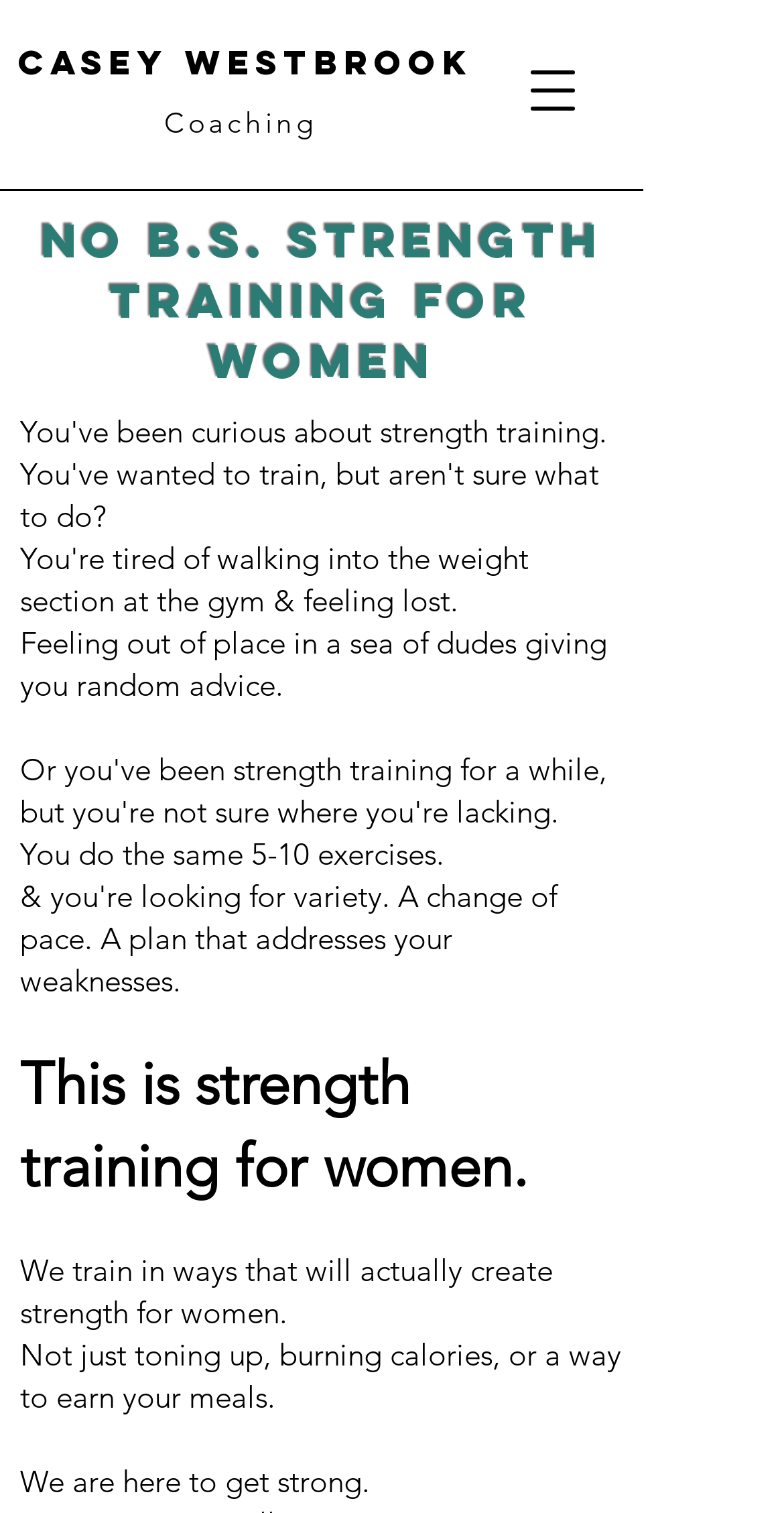Please give a short response to the question using one word or a phrase:
What is the tone of the webpage?

Confident and assertive